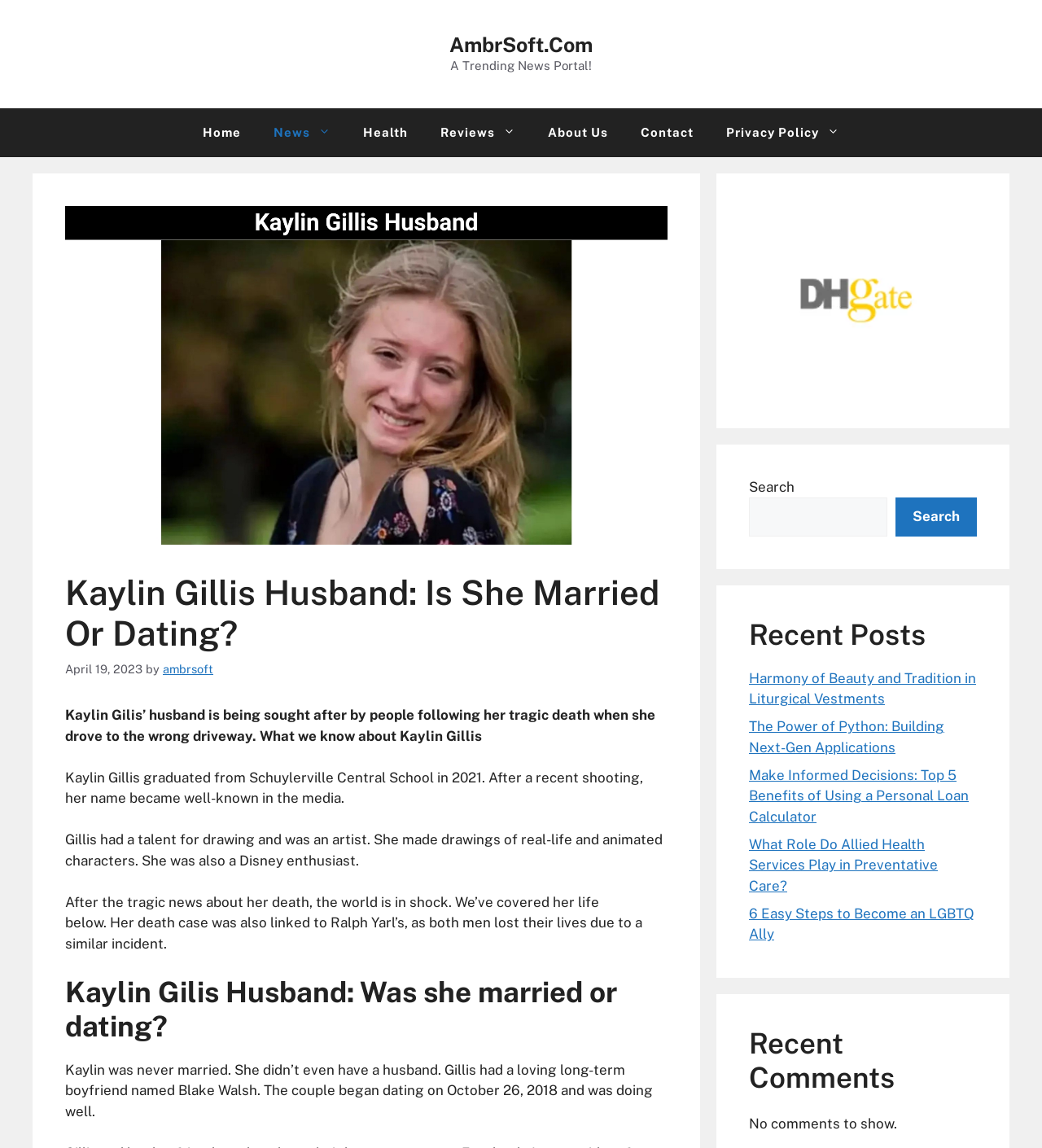Please specify the coordinates of the bounding box for the element that should be clicked to carry out this instruction: "Go to 'Products'". The coordinates must be four float numbers between 0 and 1, formatted as [left, top, right, bottom].

None